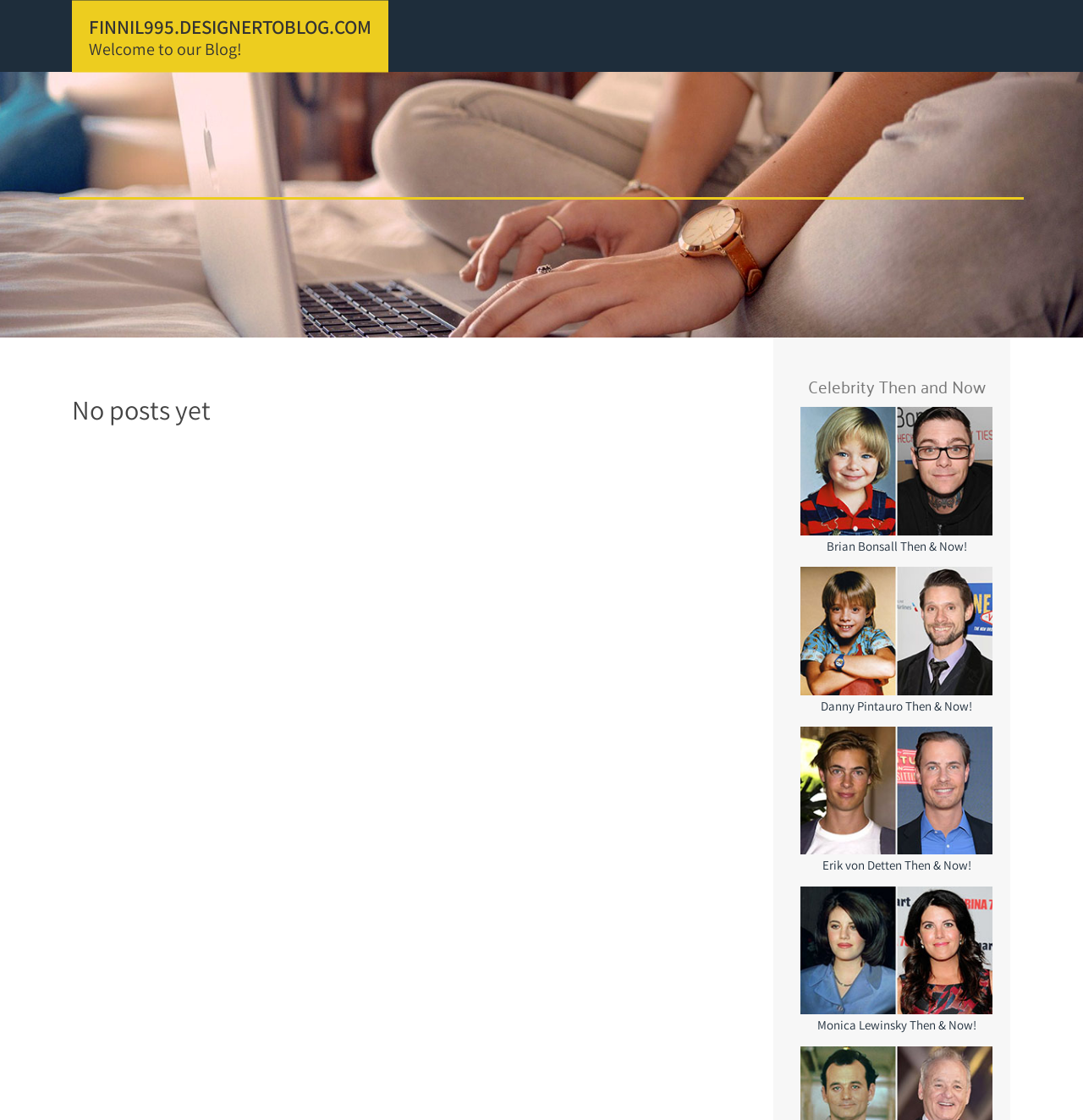Identify the bounding box coordinates for the UI element described by the following text: "Skip to content". Provide the coordinates as four float numbers between 0 and 1, in the format [left, top, right, bottom].

[0.0, 0.0, 0.078, 0.02]